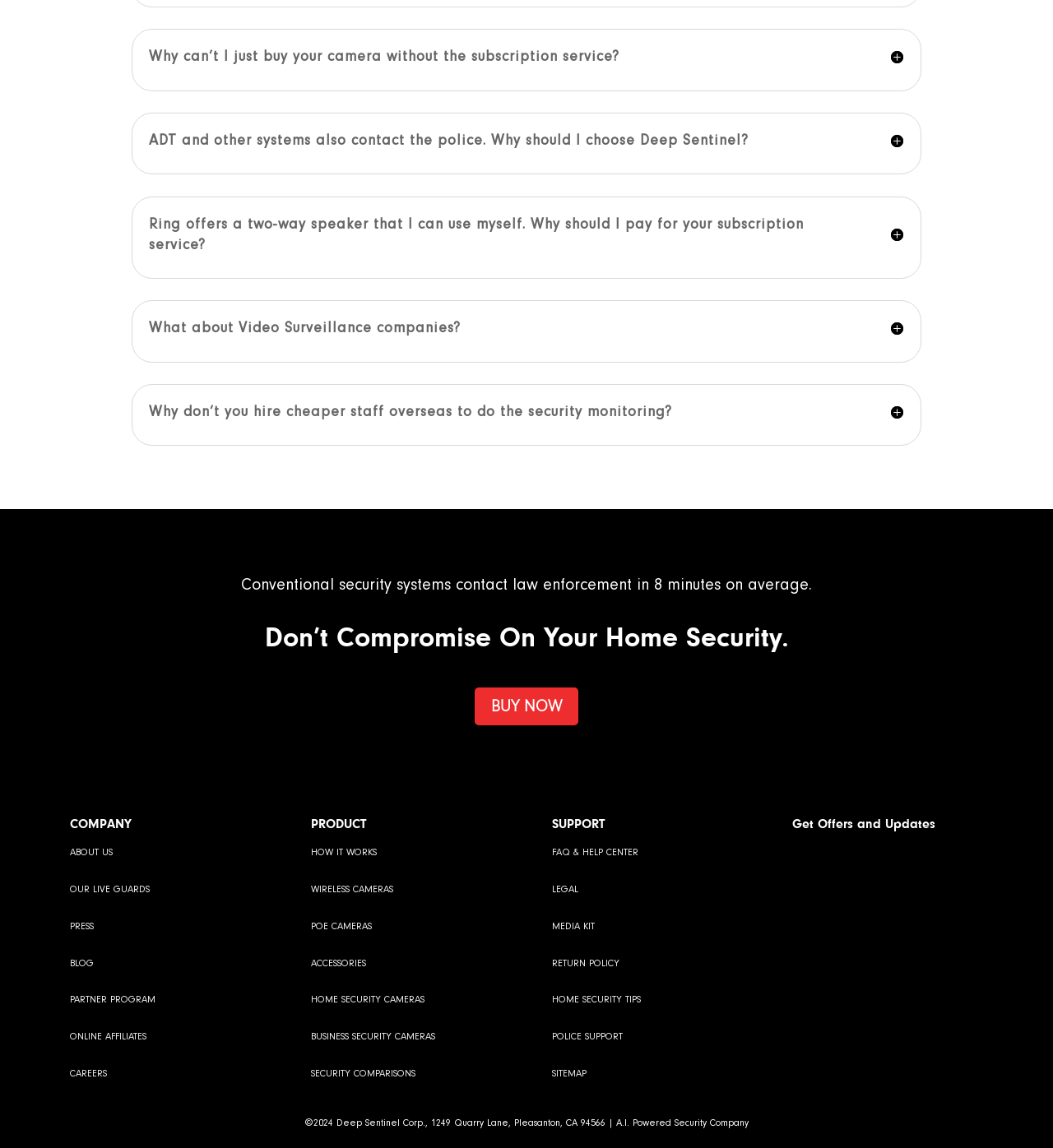Identify the bounding box coordinates for the element that needs to be clicked to fulfill this instruction: "Click on 'BUY NOW'". Provide the coordinates in the format of four float numbers between 0 and 1: [left, top, right, bottom].

[0.451, 0.599, 0.549, 0.632]